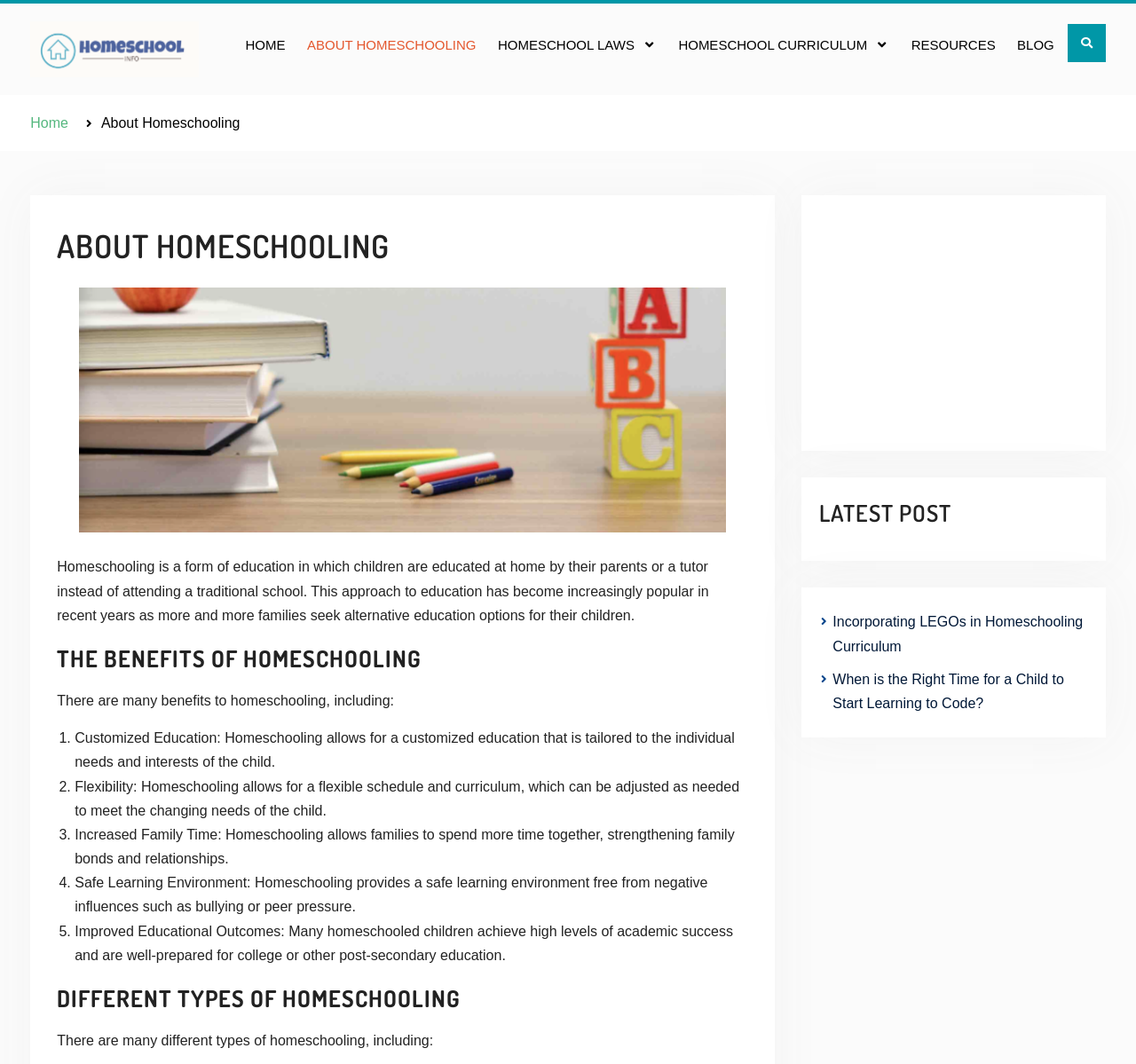Offer an extensive depiction of the webpage and its key elements.

This webpage is about homeschooling, a form of education where children are taught at home by their parents or a tutor instead of attending a traditional school. At the top of the page, there is a navigation menu with links to different sections, including "HOME", "ABOUT HOMESCHOOLING", "HOMESCHOOL LAWS", "HOMESCHOOL CURRICULUM", "RESOURCES", and "BLOG". 

Below the navigation menu, there is a search icon and a link to the "Home" page. The main content of the page is divided into sections, starting with an introduction to homeschooling, which explains that it has become increasingly popular in recent years as families seek alternative education options for their children.

The next section is titled "THE BENEFITS OF HOMESCHOOLING" and lists five benefits, including customized education, flexibility, increased family time, a safe learning environment, and improved educational outcomes. Each benefit is numbered and described in a short paragraph.

Following this section is another titled "DIFFERENT TYPES OF HOMESCHOOLING", which introduces the various types of homeschooling. On the right side of the page, there is a complementary section with an iframe and a heading "LATEST POST", which lists two recent blog posts, "Incorporating LEGOs in Homeschooling Curriculum" and "When is the Right Time for a Child to Start Learning to Code?".